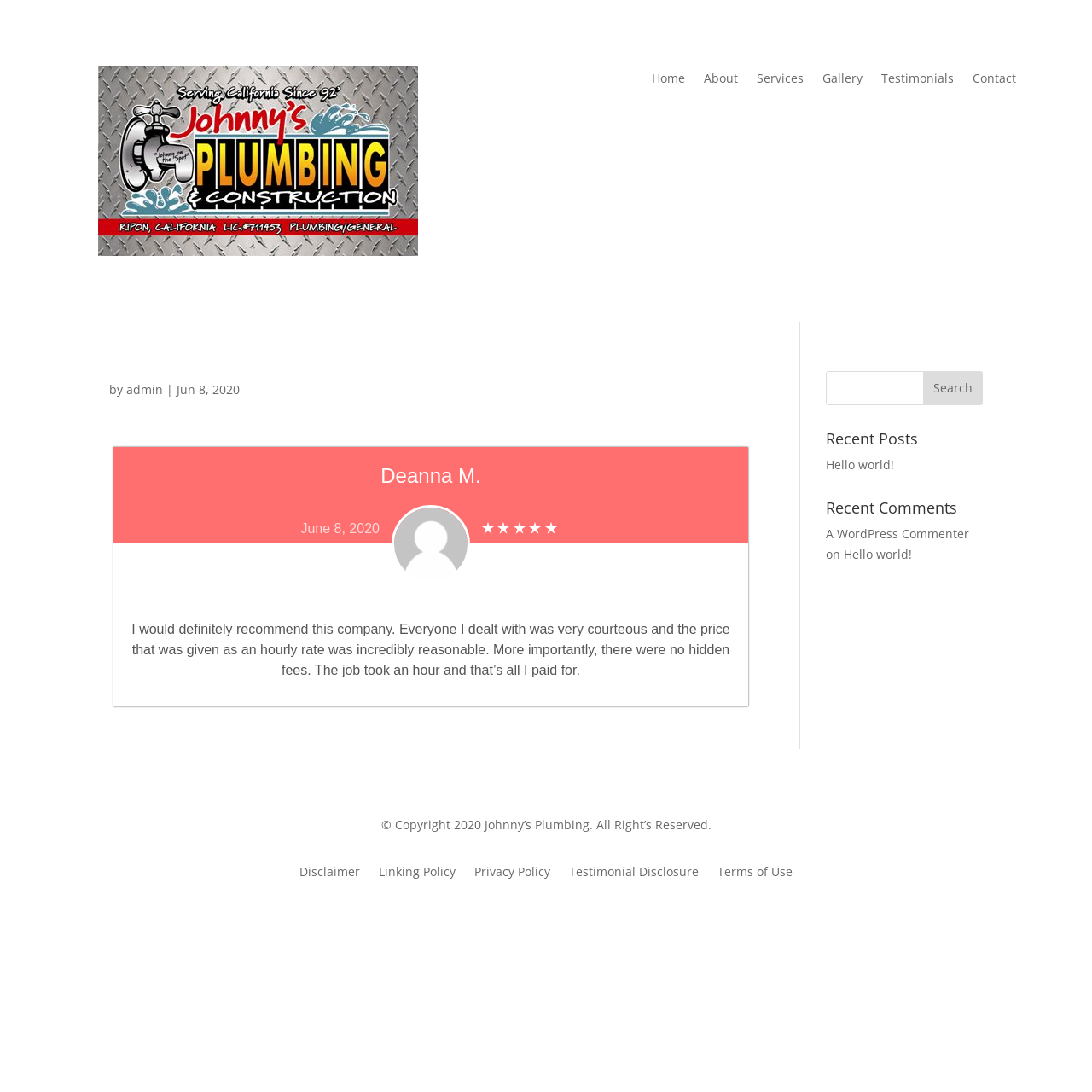What is the copyright year of the website?
Based on the image, provide your answer in one word or phrase.

2020